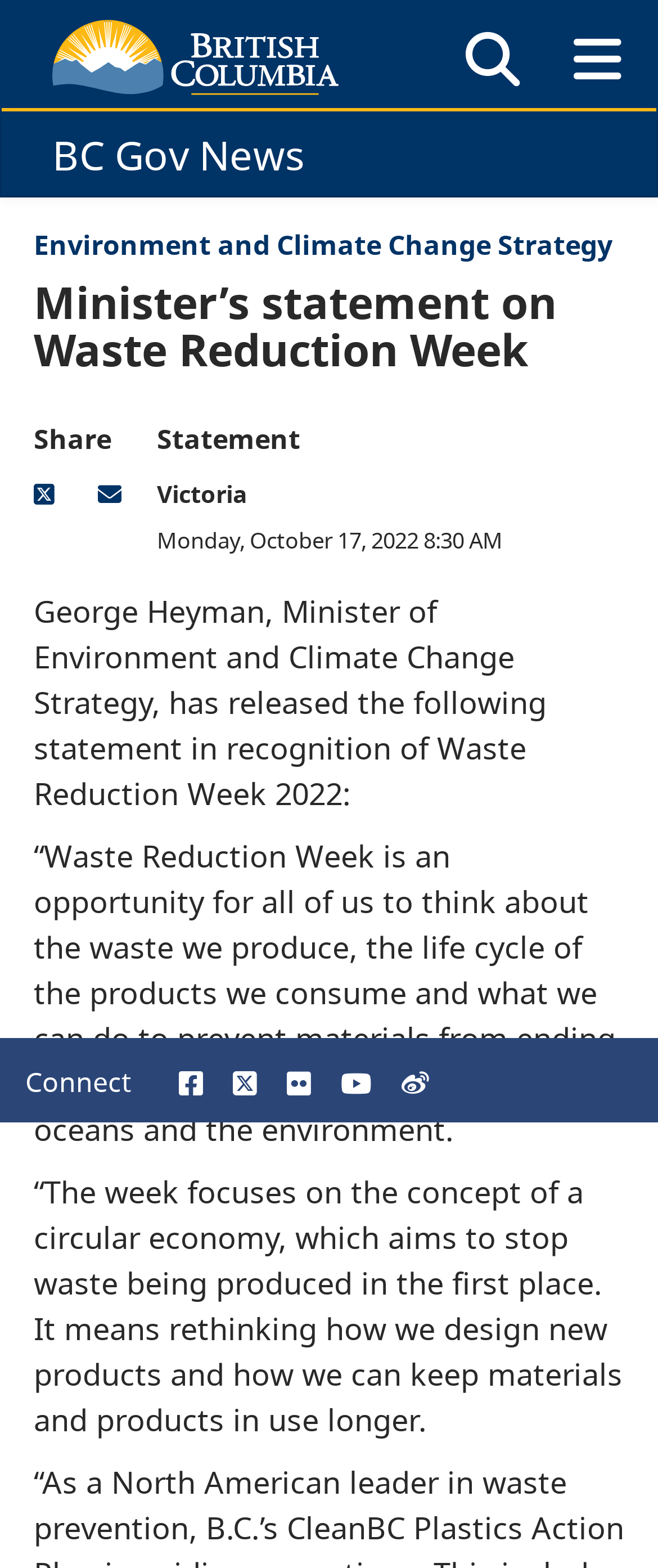Identify the bounding box coordinates of the element that should be clicked to fulfill this task: "Connect on Facebook". The coordinates should be provided as four float numbers between 0 and 1, i.e., [left, top, right, bottom].

[0.272, 0.681, 0.308, 0.701]